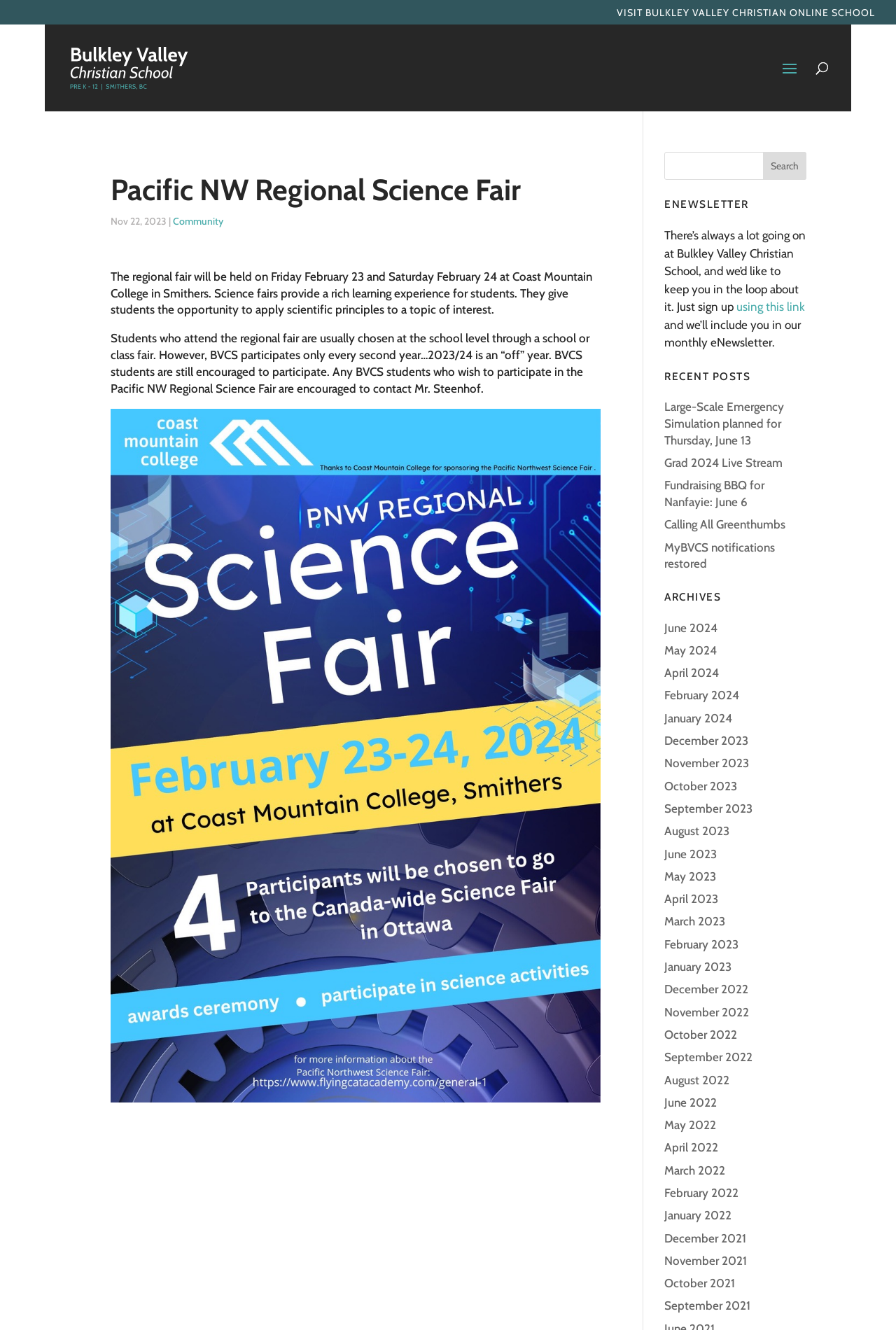Construct a thorough caption encompassing all aspects of the webpage.

The webpage is about the Pacific NW Regional Science Fair, hosted by Bulkley Valley Christian School. At the top, there is a link to visit the school's online platform and a school logo image. Below the logo, there is a search bar with a searchbox and a search button.

The main content of the webpage is divided into several sections. The first section is an article about the Pacific NW Regional Science Fair, which includes a heading, a date "Nov 22, 2023", and a paragraph of text describing the fair. Below this, there are two links: "Community" and a link to contact Mr. Steenhof for students who wish to participate in the fair.

On the right side of the webpage, there is a section with a heading "ENEWSLETTER" and a paragraph of text encouraging visitors to sign up for the school's monthly eNewsletter. Below this, there is a link to sign up using a specific link.

Further down, there is a section with a heading "RECENT POSTS" that lists several links to recent news articles, including "Large-Scale Emergency Simulation planned for Thursday, June 13", "Grad 2024 Live Stream", and others.

Below the recent posts, there is a section with a heading "ARCHIVES" that lists links to news articles from previous months, dating back to December 2021.